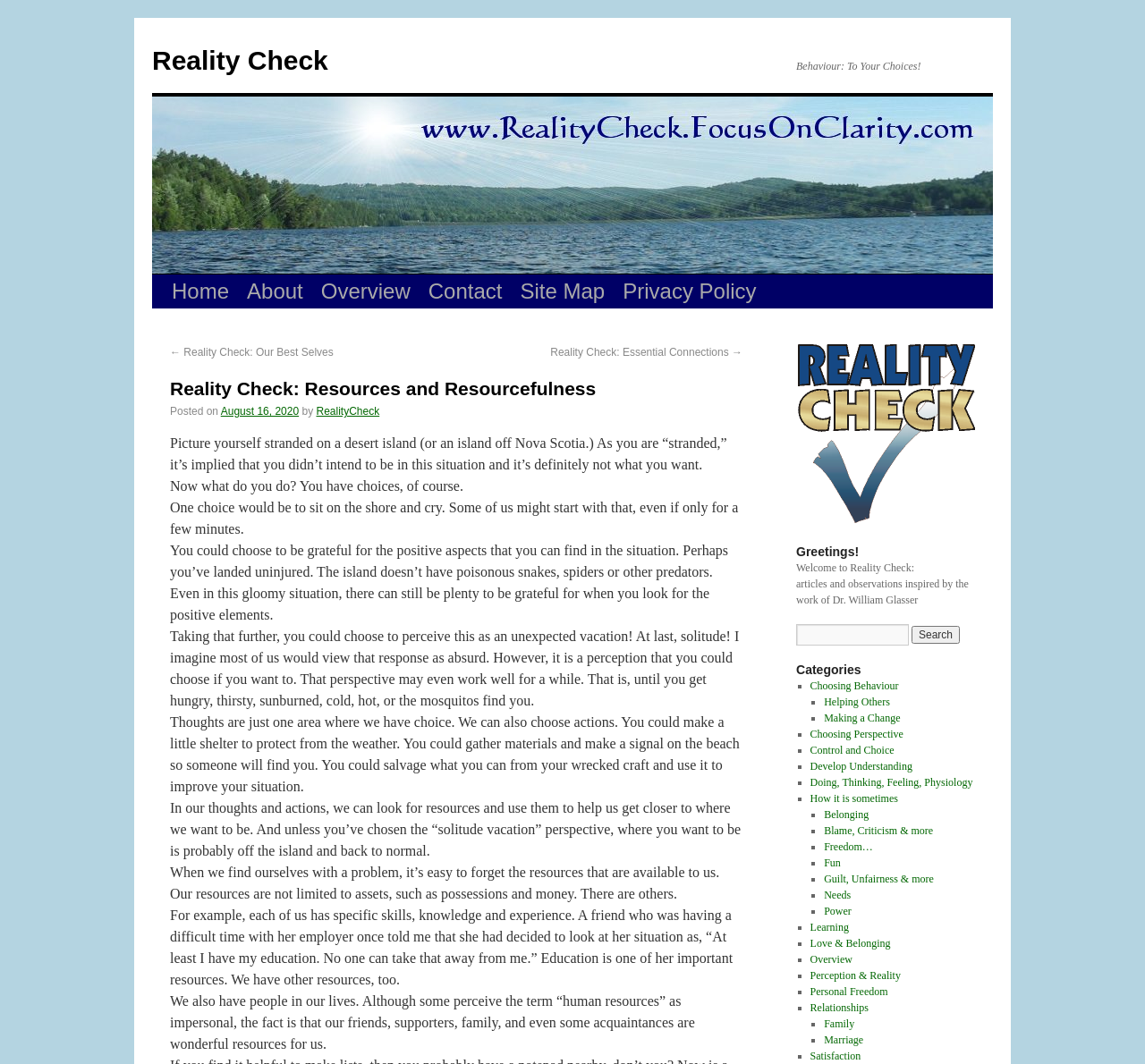What categories are available on this website?
Using the information presented in the image, please offer a detailed response to the question.

Multiple categories are available on this website, including Choosing Behaviour, Helping Others, Making a Change, and many others, as listed in the 'Categories' section of the website.